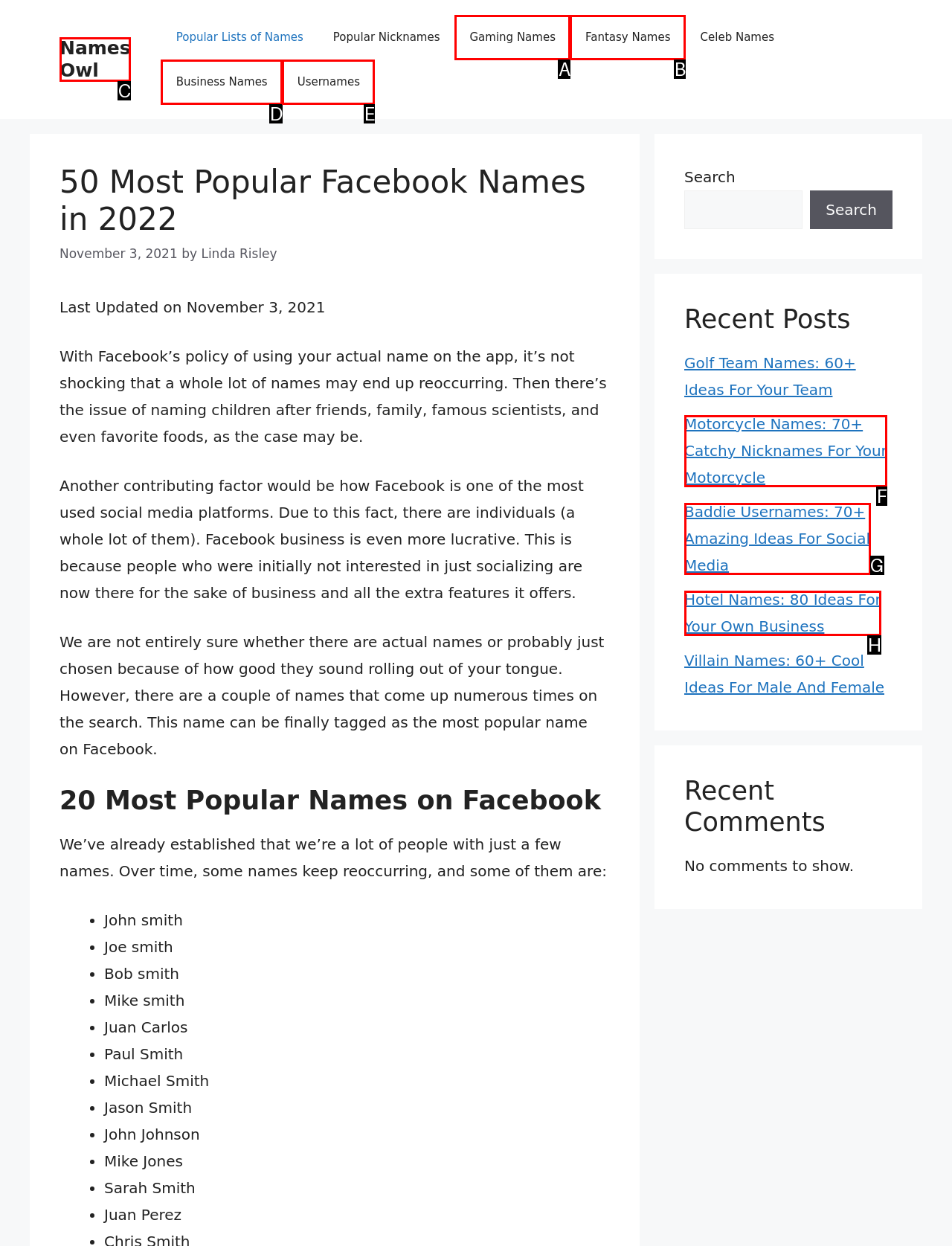Identify the option that corresponds to the description: Usernames 
Provide the letter of the matching option from the available choices directly.

E